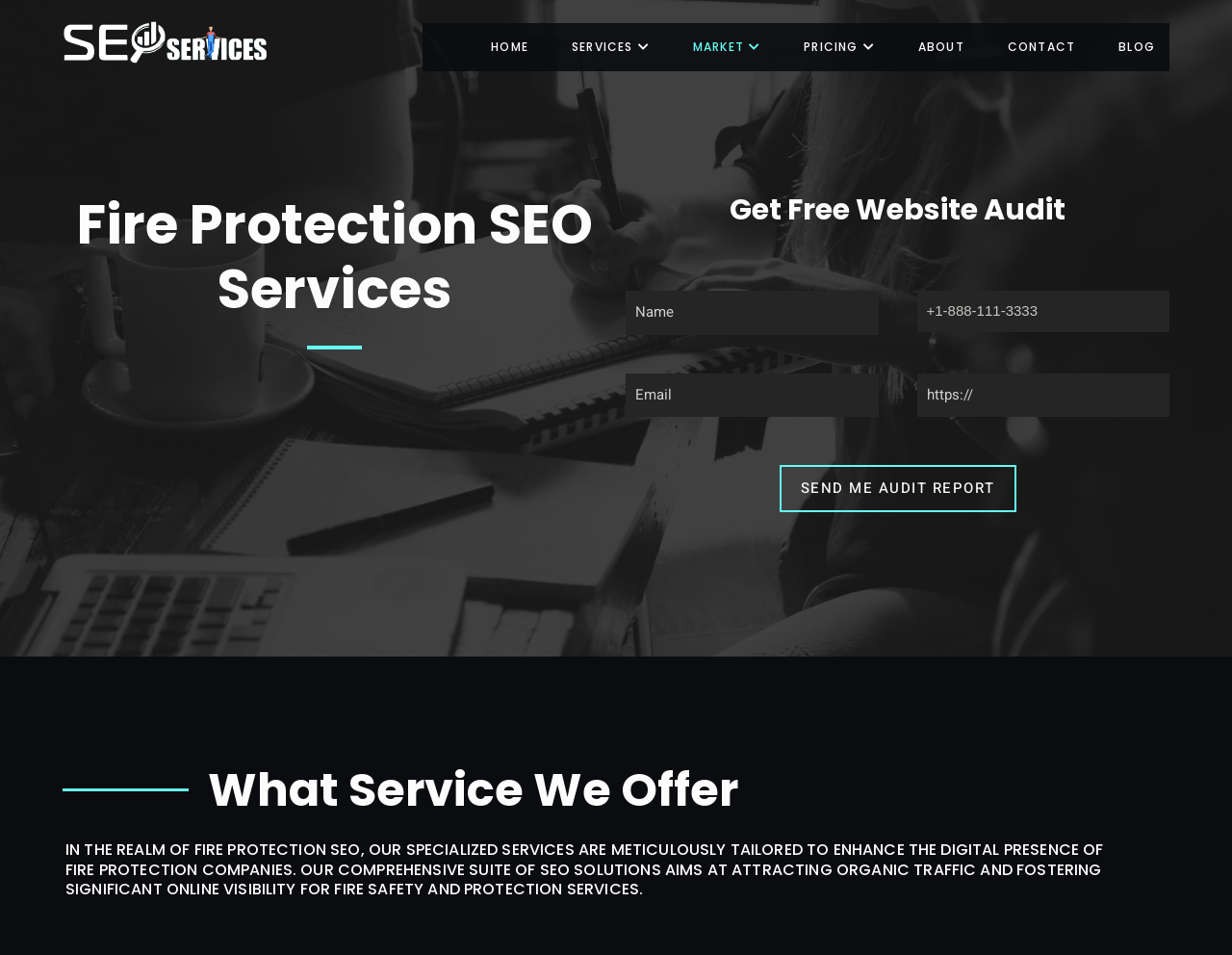Respond to the question below with a single word or phrase:
How many links are there in the top navigation menu?

7